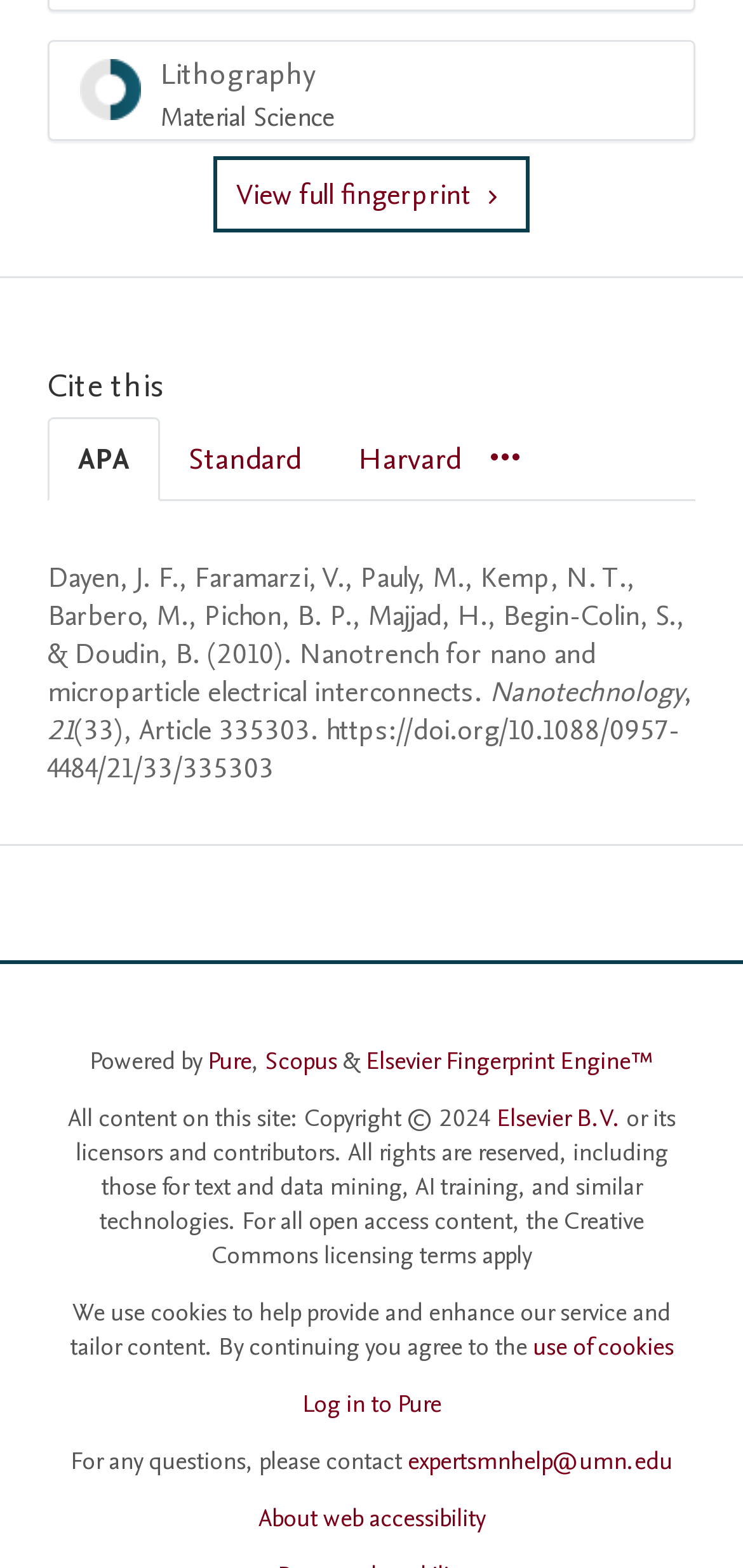Given the description of the UI element: "Log in to Pure", predict the bounding box coordinates in the form of [left, top, right, bottom], with each value being a float between 0 and 1.

[0.406, 0.884, 0.594, 0.906]